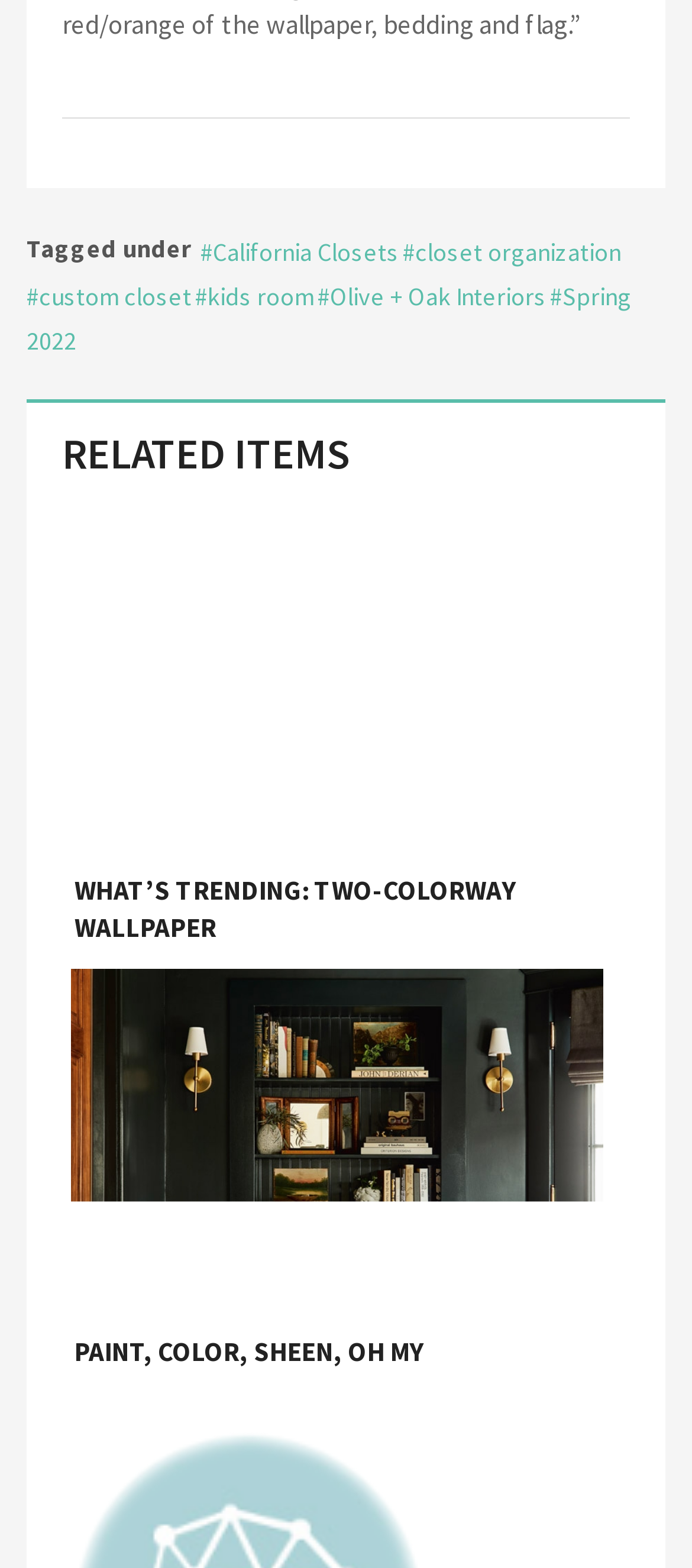Please identify the bounding box coordinates of the area I need to click to accomplish the following instruction: "View the 'WHAT’S TRENDING: TWO-COLORWAY WALLPAPER' article".

[0.09, 0.318, 0.859, 0.601]